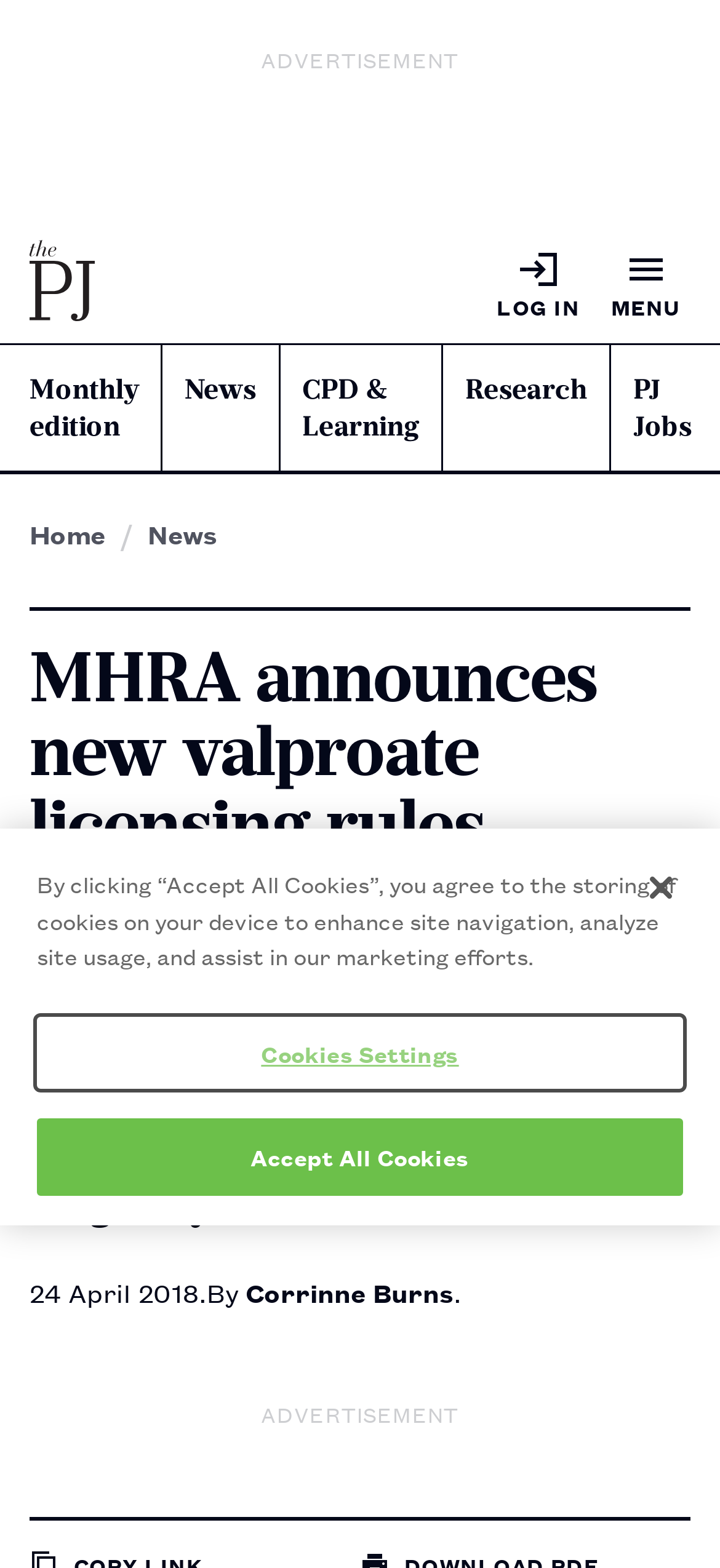Locate the bounding box coordinates of the element that should be clicked to fulfill the instruction: "Click the MODEL 231 heading".

None